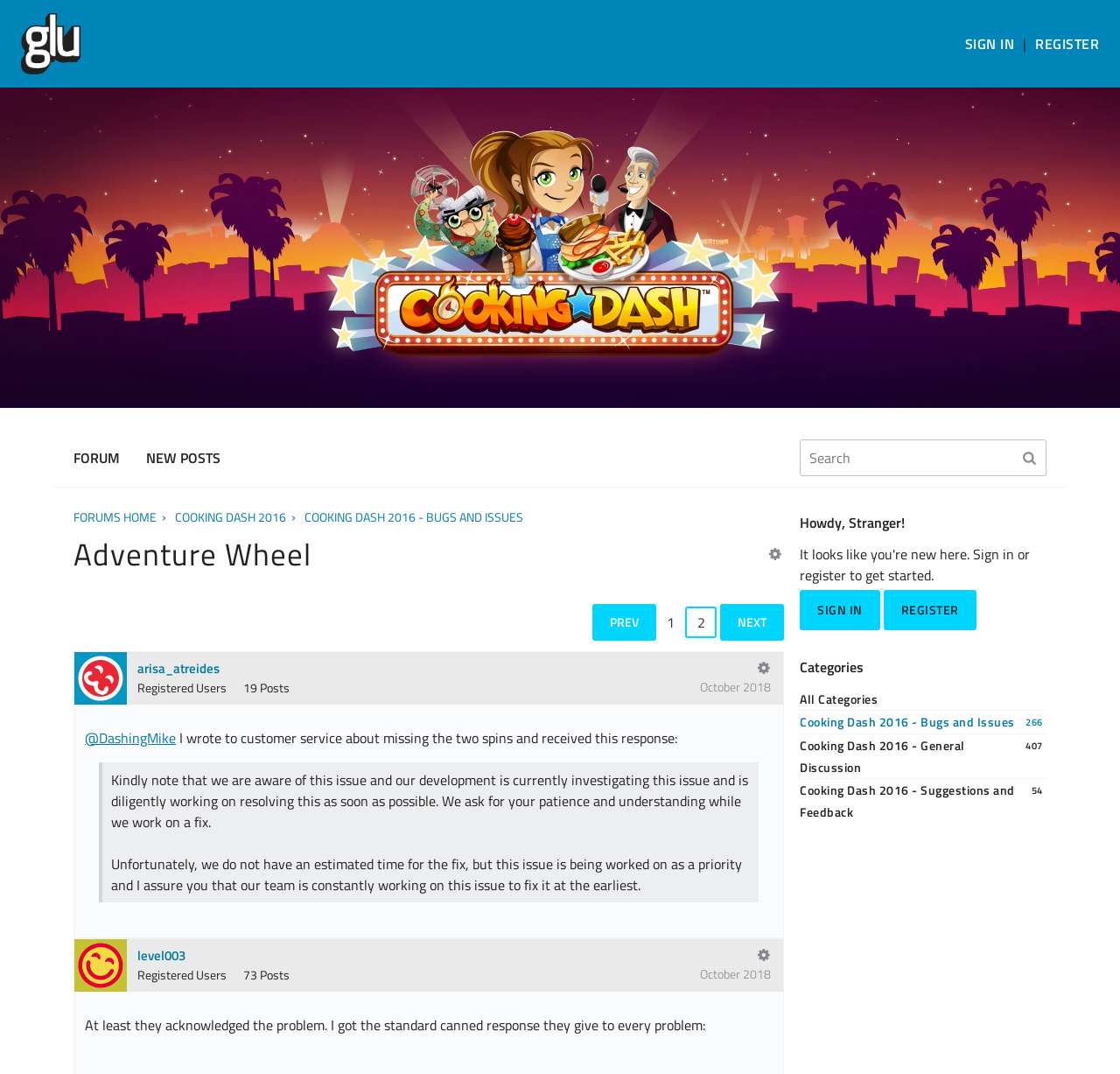Identify the bounding box coordinates of the section to be clicked to complete the task described by the following instruction: "Go to Cooking Dash 2016 forum". The coordinates should be four float numbers between 0 and 1, formatted as [left, top, right, bottom].

[0.156, 0.472, 0.255, 0.49]